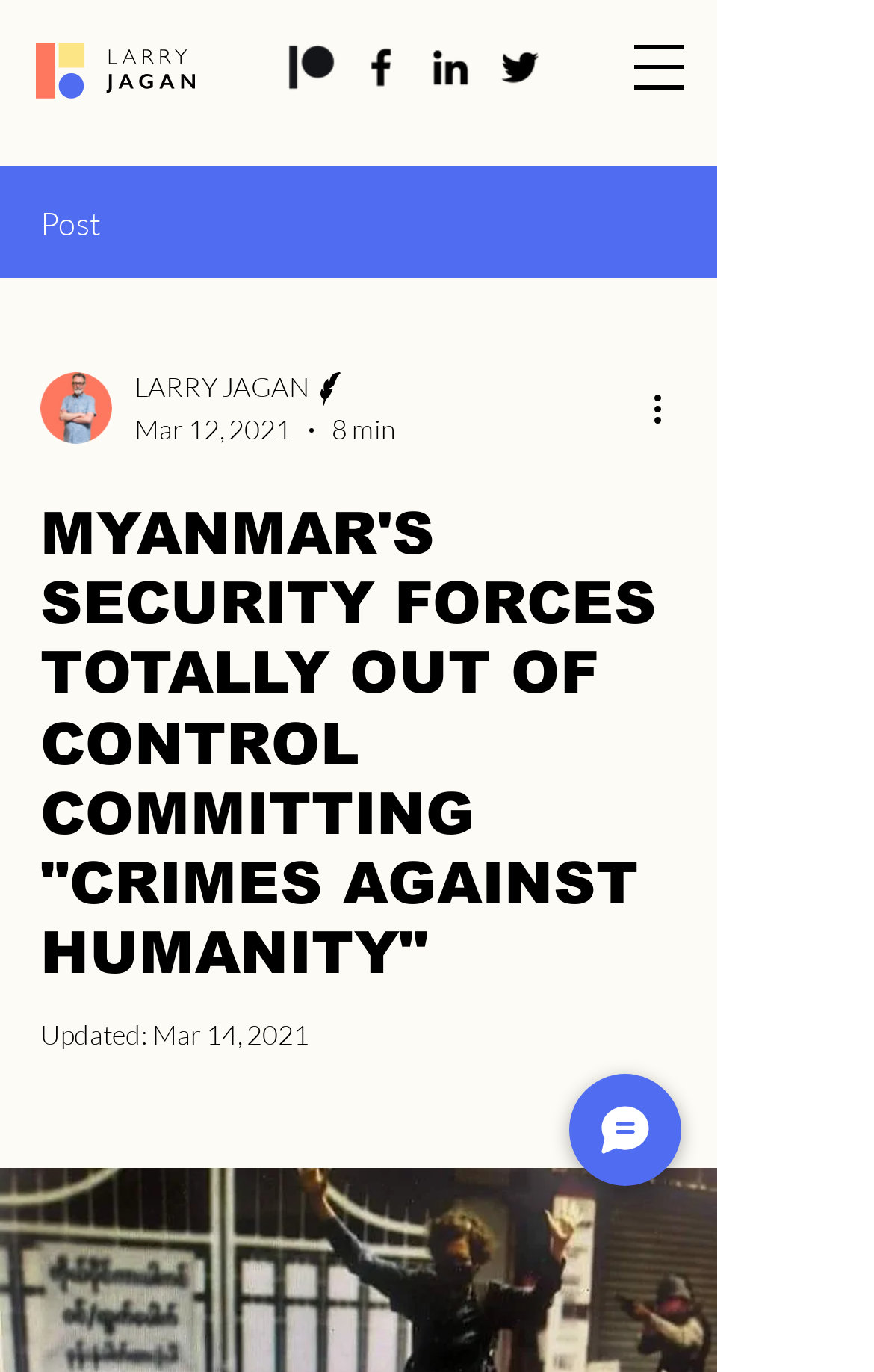Please extract the webpage's main title and generate its text content.

MYANMAR'S SECURITY FORCES TOTALLY OUT OF CONTROL COMMITTING "CRIMES AGAINST HUMANITY"